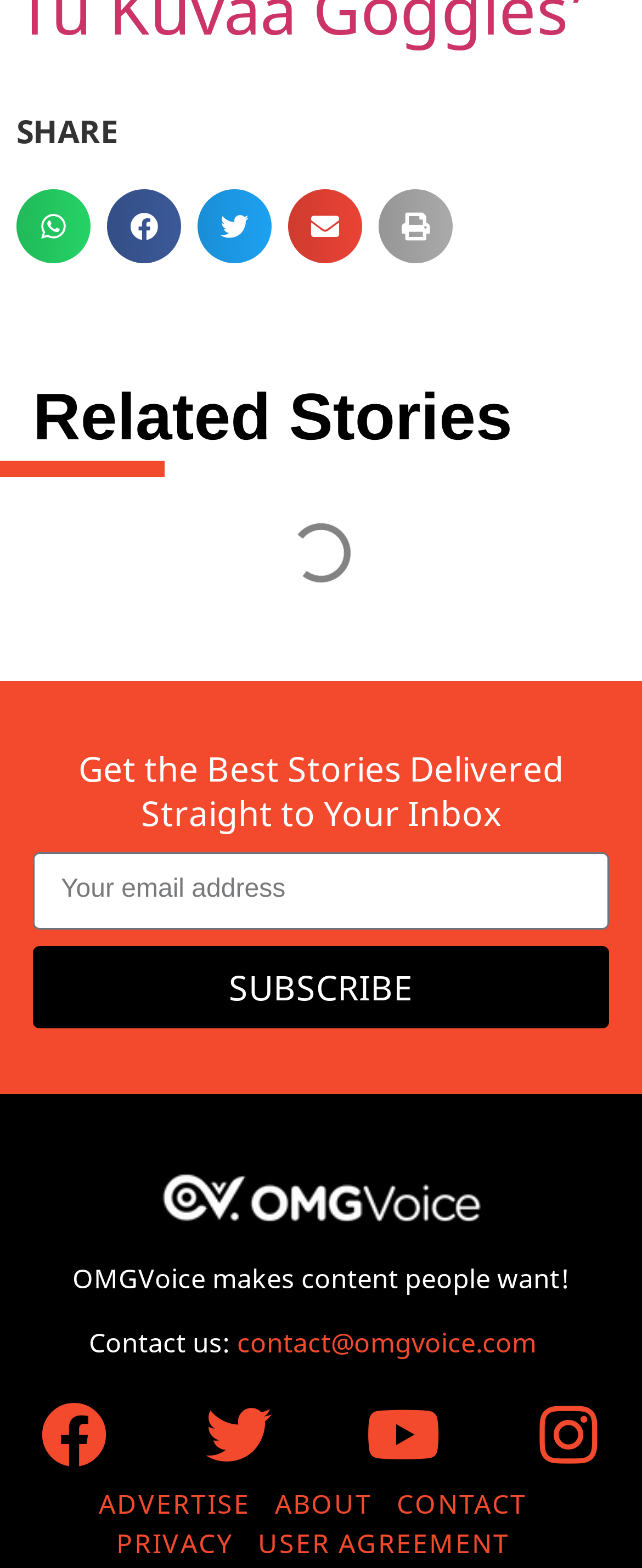Identify the bounding box coordinates for the element that needs to be clicked to fulfill this instruction: "Visit Facebook page". Provide the coordinates in the format of four float numbers between 0 and 1: [left, top, right, bottom].

[0.064, 0.894, 0.167, 0.936]